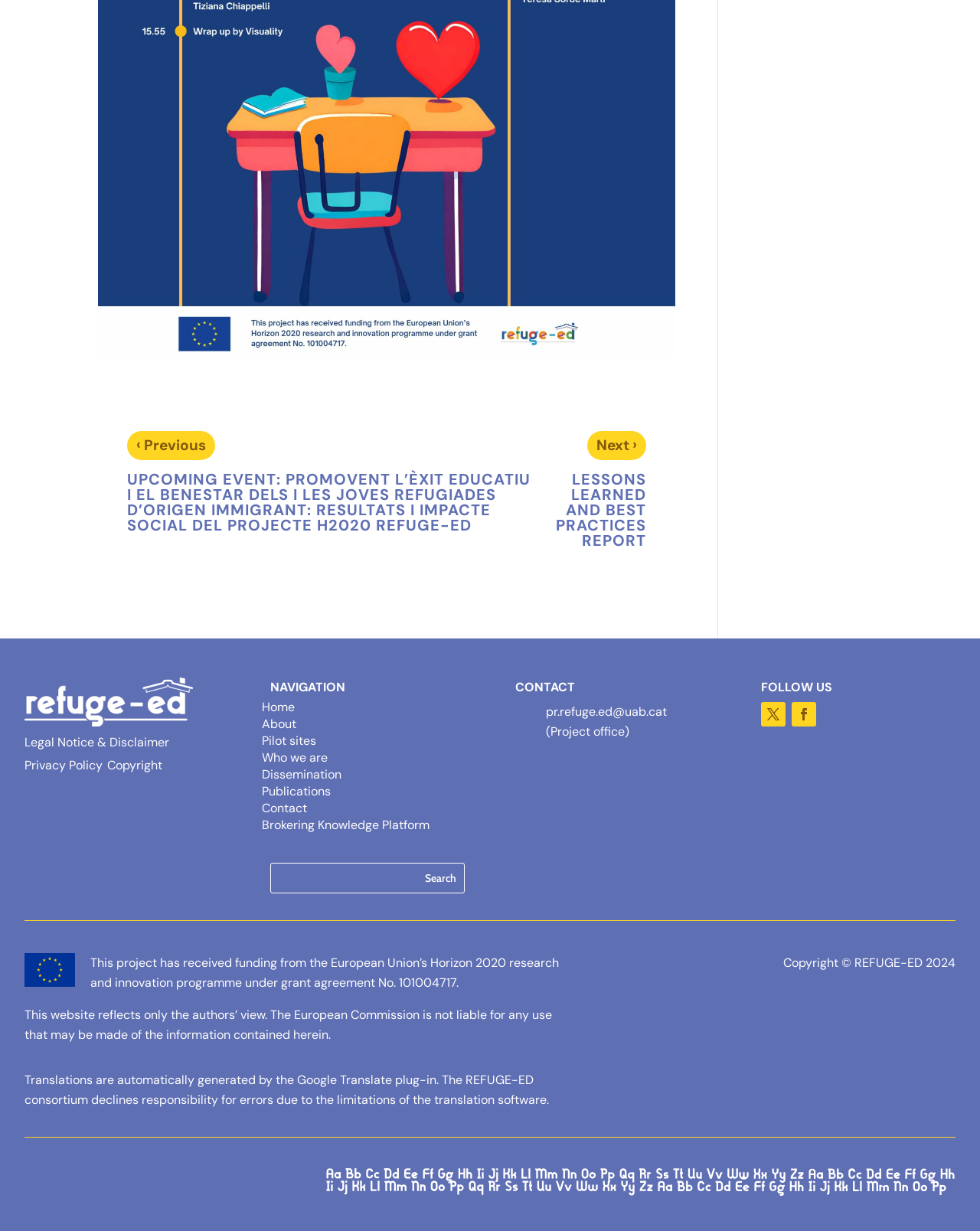Given the element description: "About", predict the bounding box coordinates of the UI element it refers to, using four float numbers between 0 and 1, i.e., [left, top, right, bottom].

[0.267, 0.584, 0.302, 0.598]